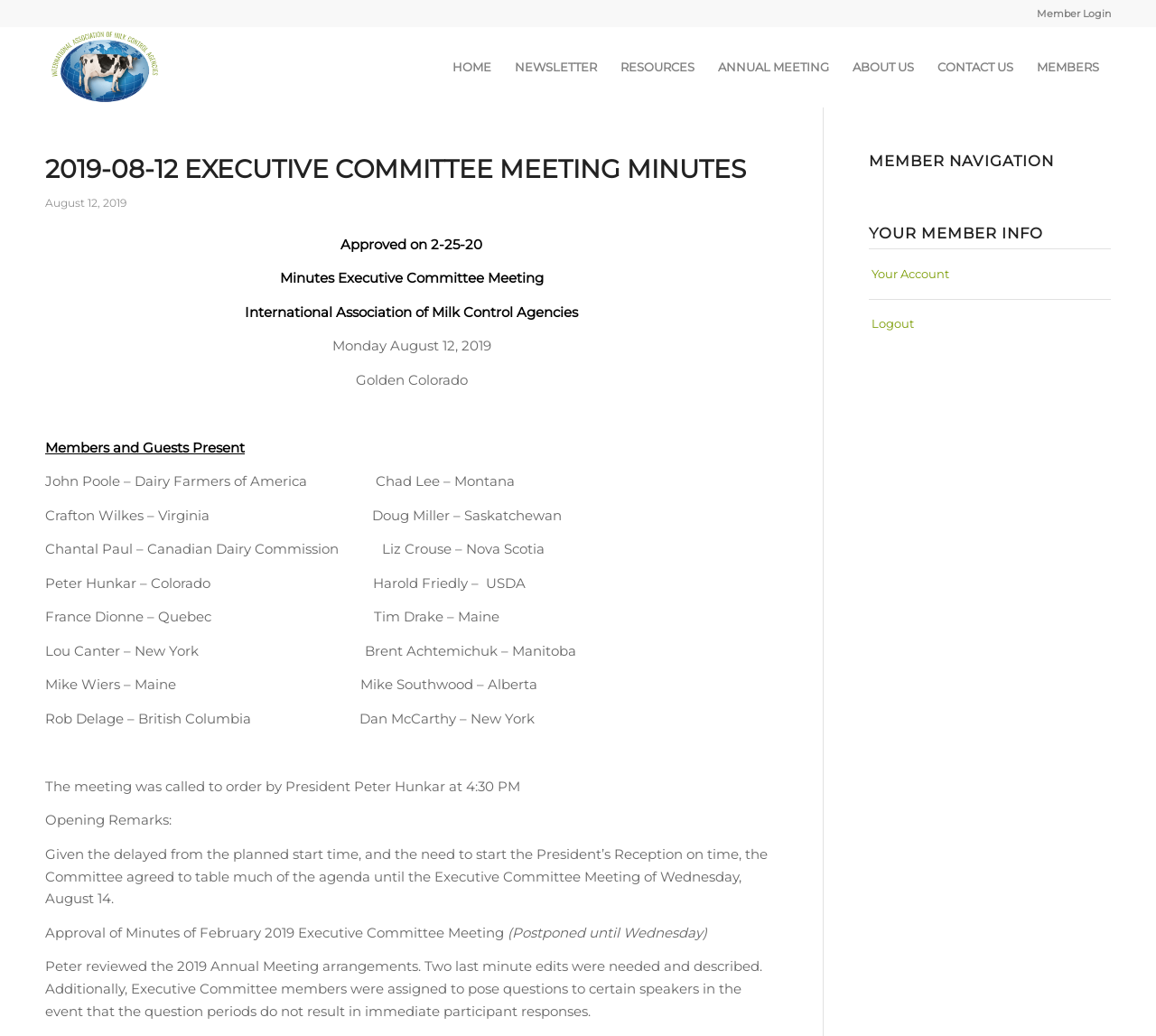Provide the bounding box coordinates of the HTML element described by the text: "HOME". The coordinates should be in the format [left, top, right, bottom] with values between 0 and 1.

[0.381, 0.025, 0.435, 0.104]